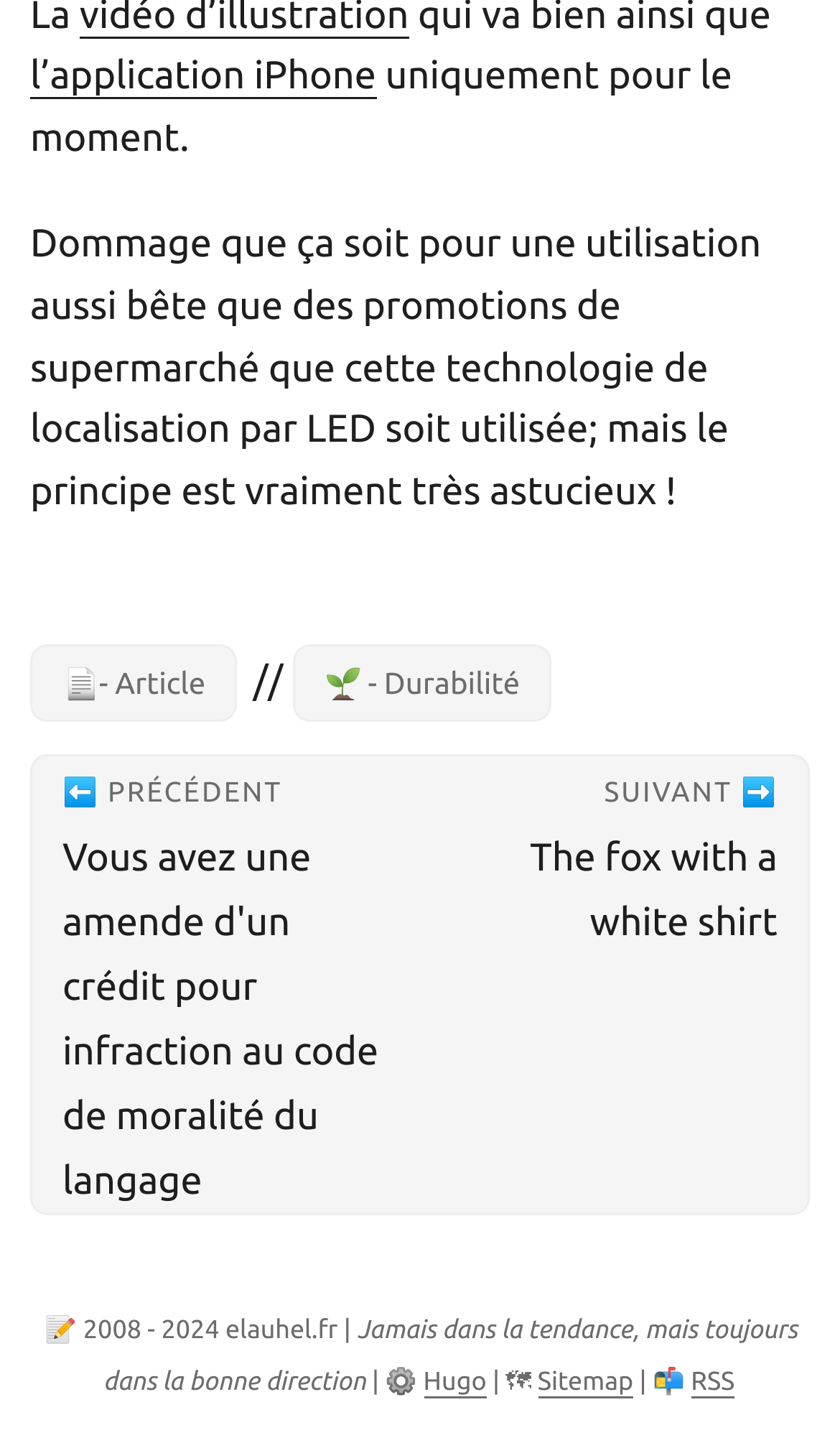Please provide a comprehensive answer to the question below using the information from the image: What is the purpose of the link with the text 'RSS'?

The link with the text 'RSS' is likely a link to access the RSS feed of the website, allowing users to subscribe to the website's content and receive updates through an RSS reader.